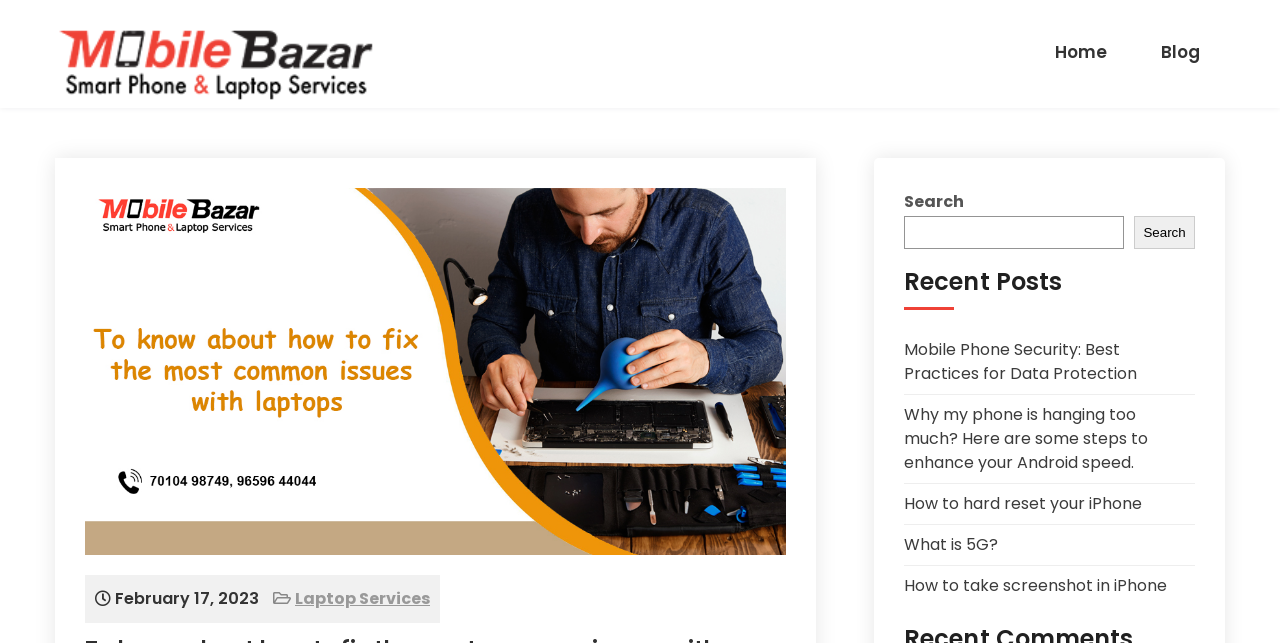Please specify the bounding box coordinates in the format (top-left x, top-left y, bottom-right x, bottom-right y), with all values as floating point numbers between 0 and 1. Identify the bounding box of the UI element described by: Search

[0.886, 0.336, 0.934, 0.387]